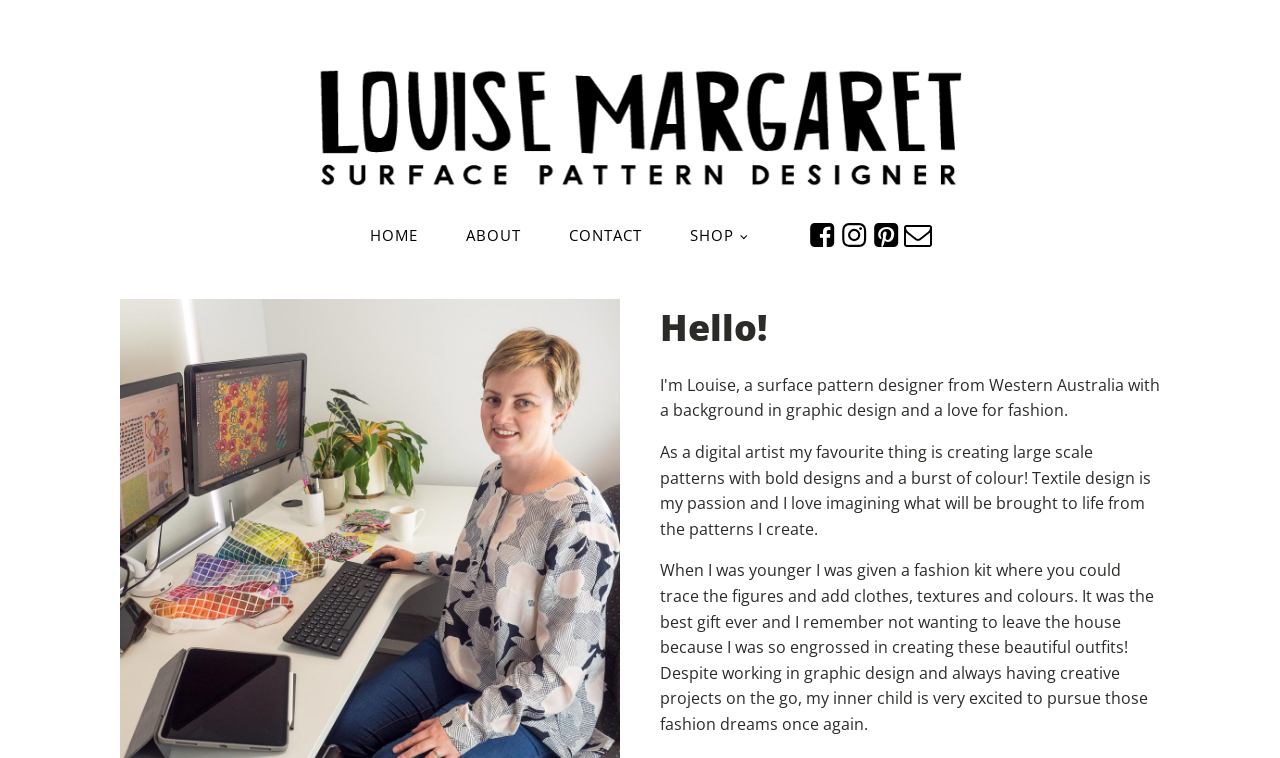Provide the bounding box coordinates, formatted as (top-left x, top-left y, bottom-right x, bottom-right y), with all values being floating point numbers between 0 and 1. Identify the bounding box of the UI element that matches the description: Shop

[0.52, 0.279, 0.602, 0.342]